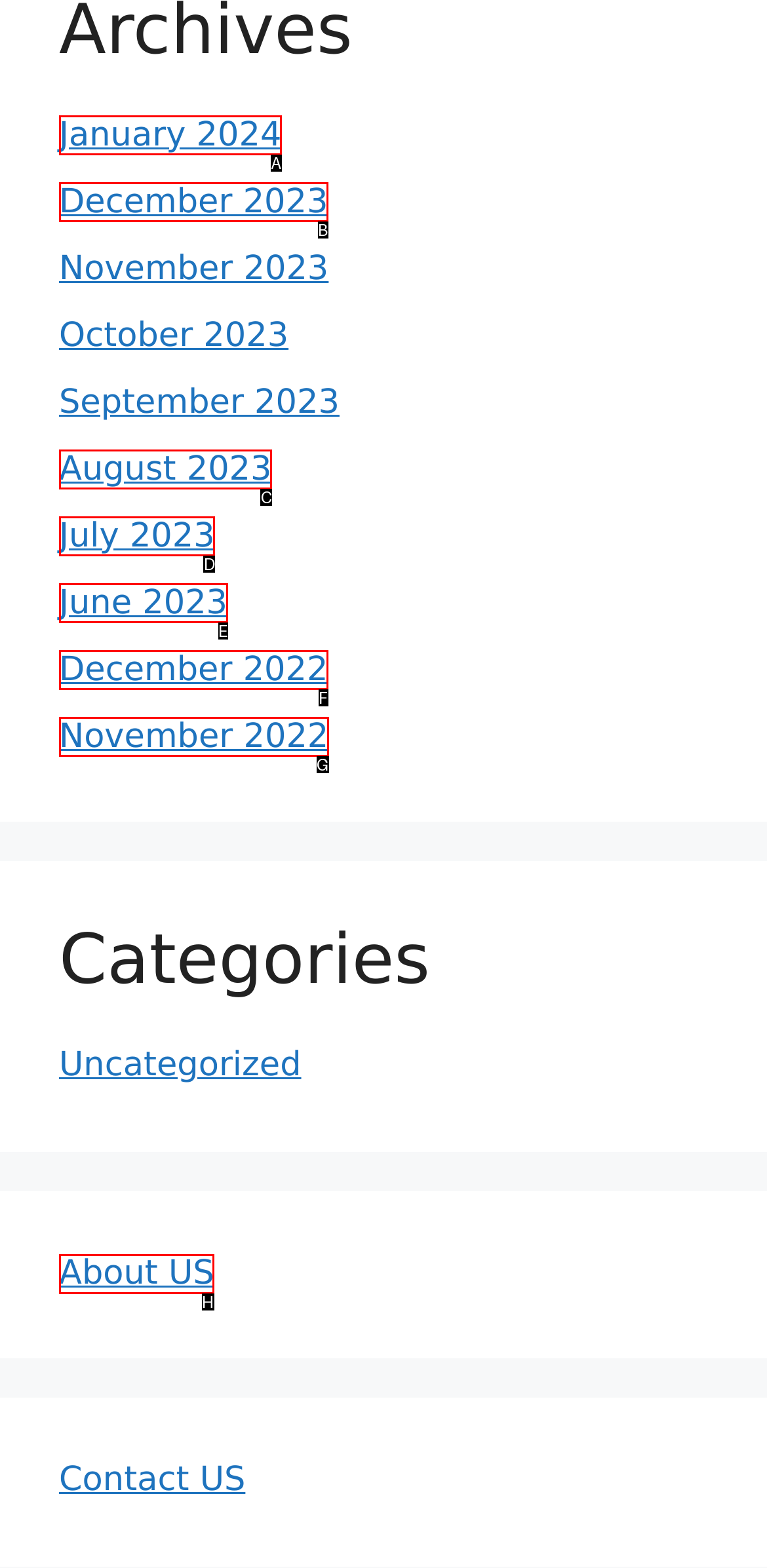To complete the instruction: Read About US, which HTML element should be clicked?
Respond with the option's letter from the provided choices.

H